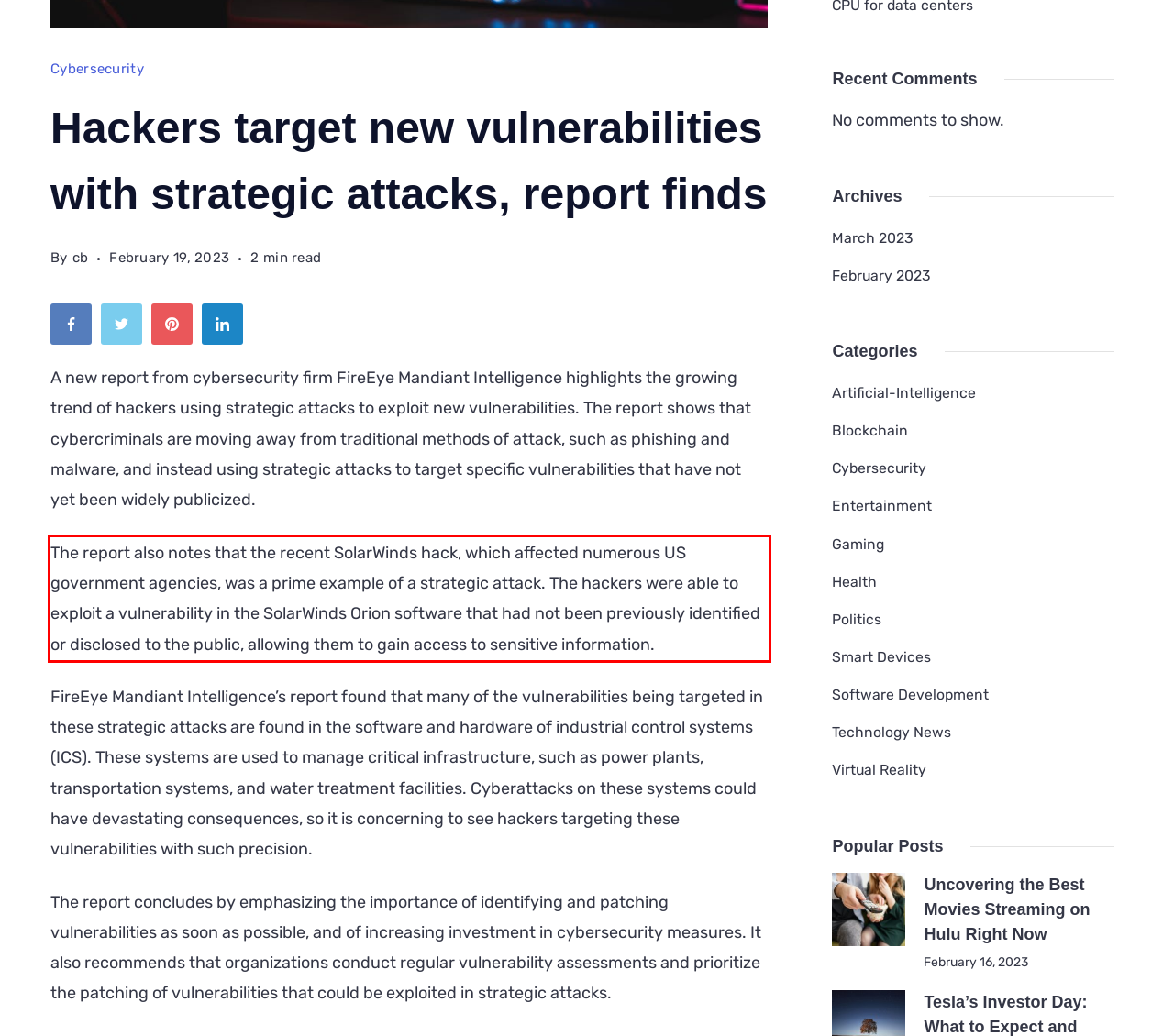Given a screenshot of a webpage containing a red bounding box, perform OCR on the text within this red bounding box and provide the text content.

The report also notes that the recent SolarWinds hack, which affected numerous US government agencies, was a prime example of a strategic attack. The hackers were able to exploit a vulnerability in the SolarWinds Orion software that had not been previously identified or disclosed to the public, allowing them to gain access to sensitive information.